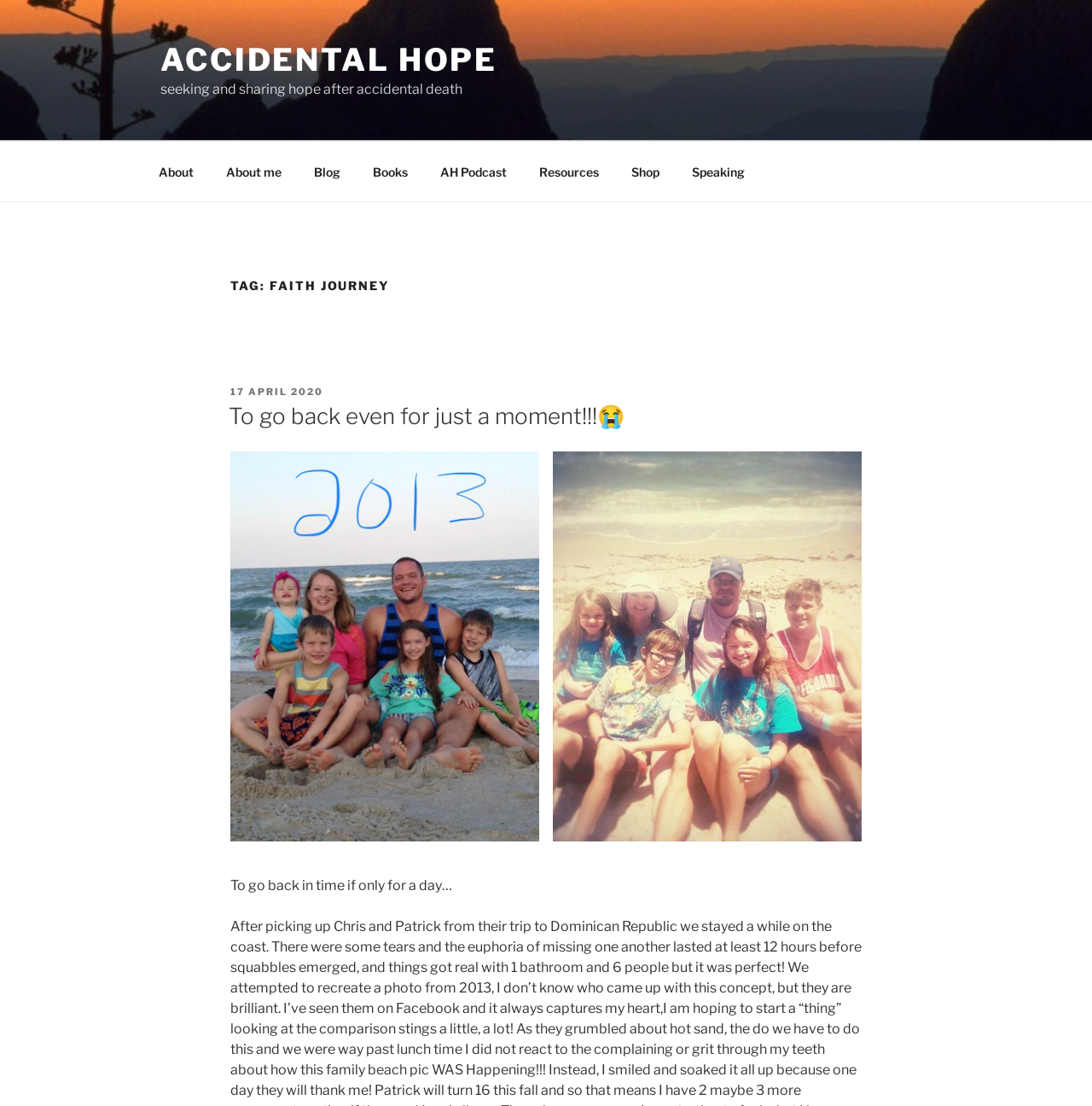Determine the bounding box coordinates of the clickable region to execute the instruction: "click on About". The coordinates should be four float numbers between 0 and 1, denoted as [left, top, right, bottom].

[0.131, 0.136, 0.191, 0.174]